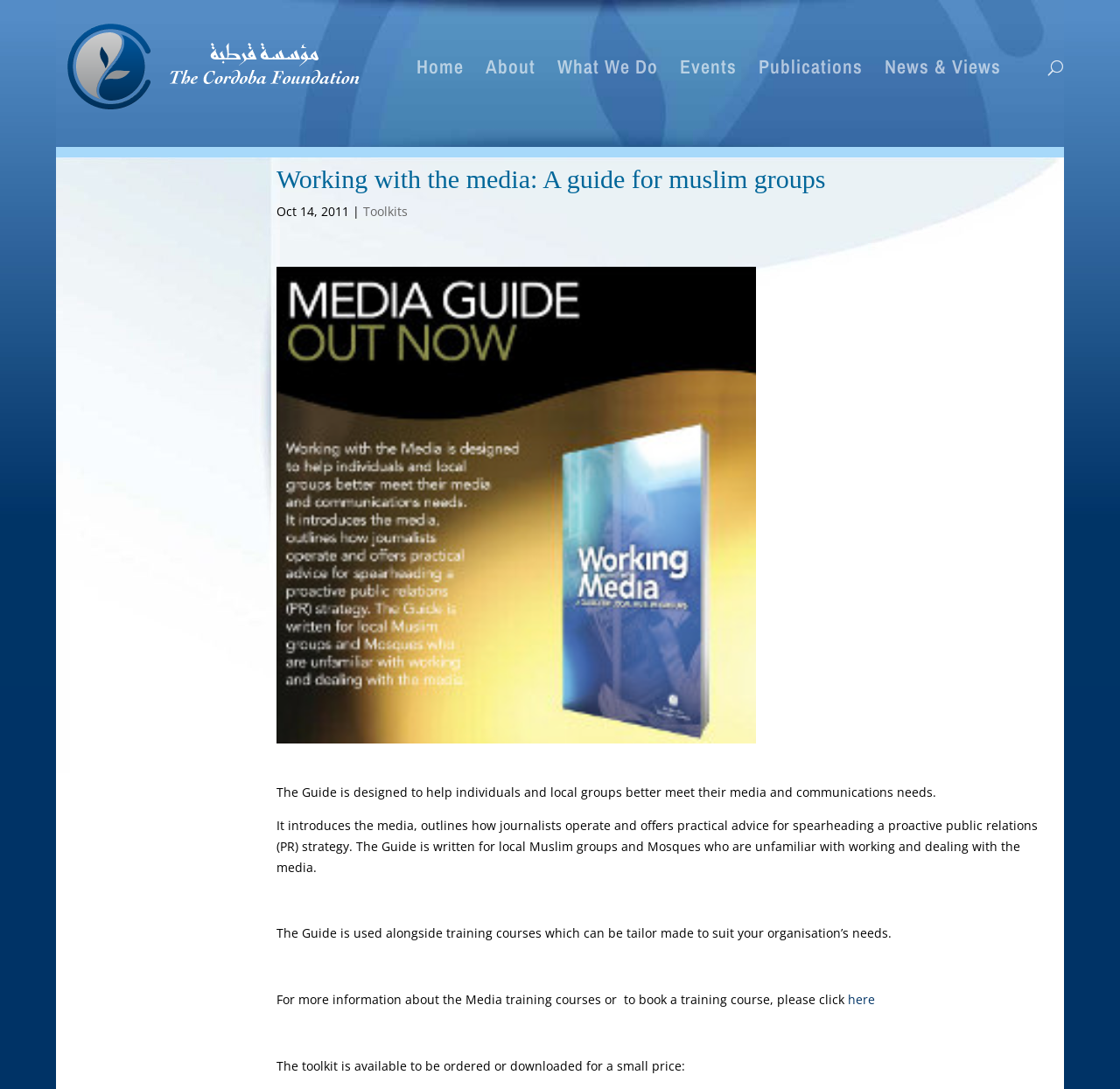Please provide the bounding box coordinates for the element that needs to be clicked to perform the instruction: "Click here to book a training course". The coordinates must consist of four float numbers between 0 and 1, formatted as [left, top, right, bottom].

[0.757, 0.91, 0.781, 0.925]